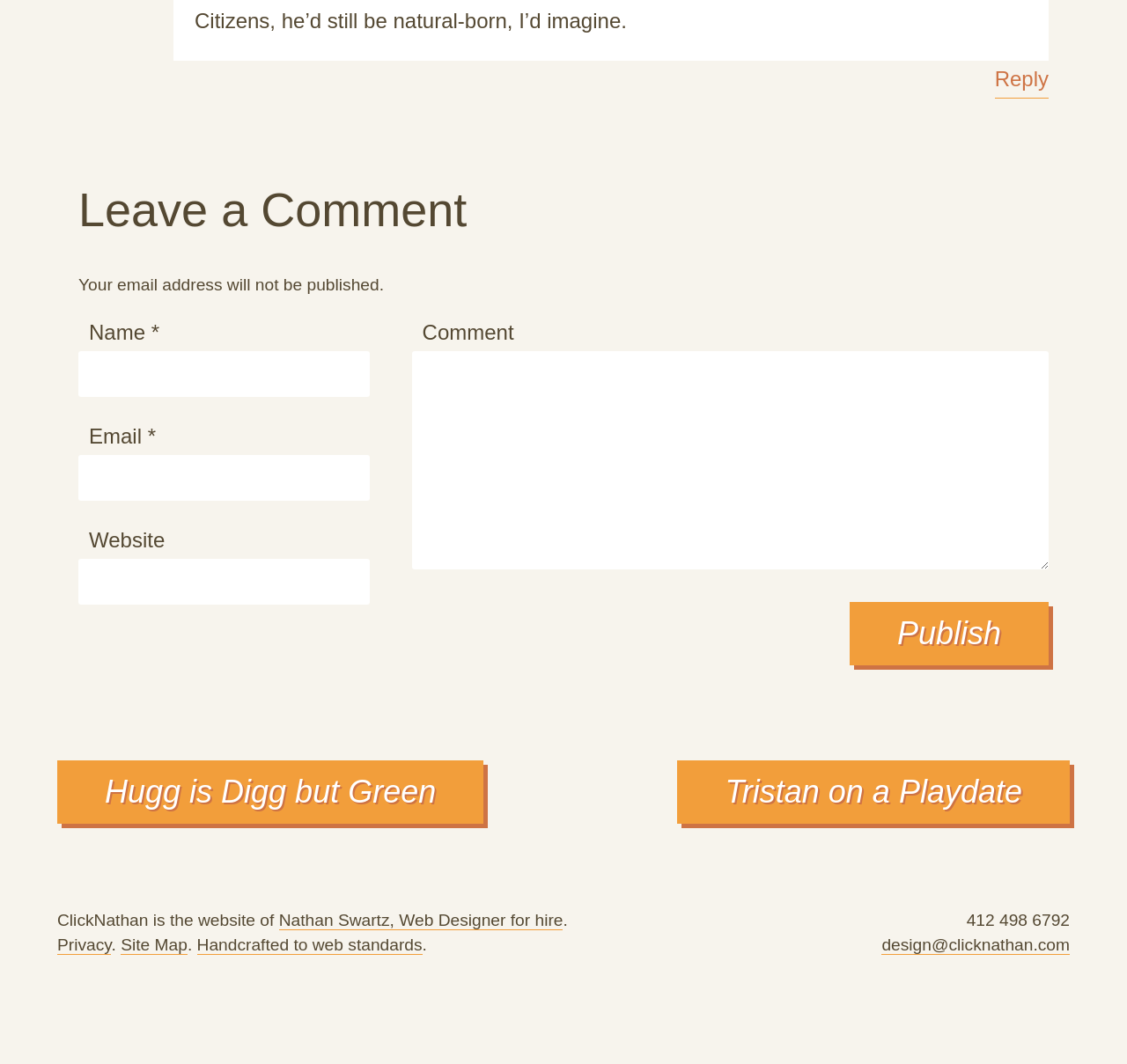Locate the bounding box coordinates of the clickable part needed for the task: "Visit Nathan's website".

[0.247, 0.856, 0.5, 0.874]